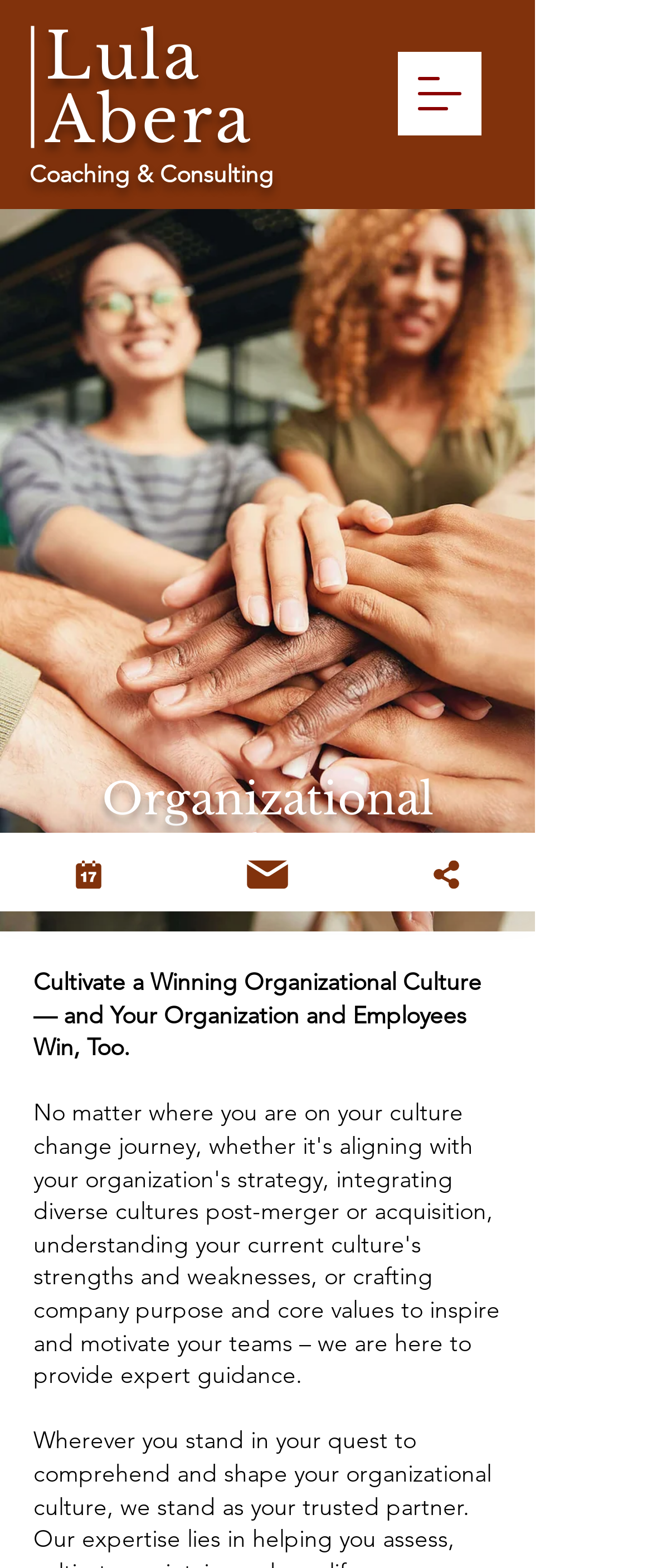What is the topic of the webpage?
Could you answer the question with a detailed and thorough explanation?

I found a heading element with the text 'Organizational Culture' and bounding box coordinates [0.026, 0.493, 0.795, 0.561], which suggests that it is the main topic of the webpage.